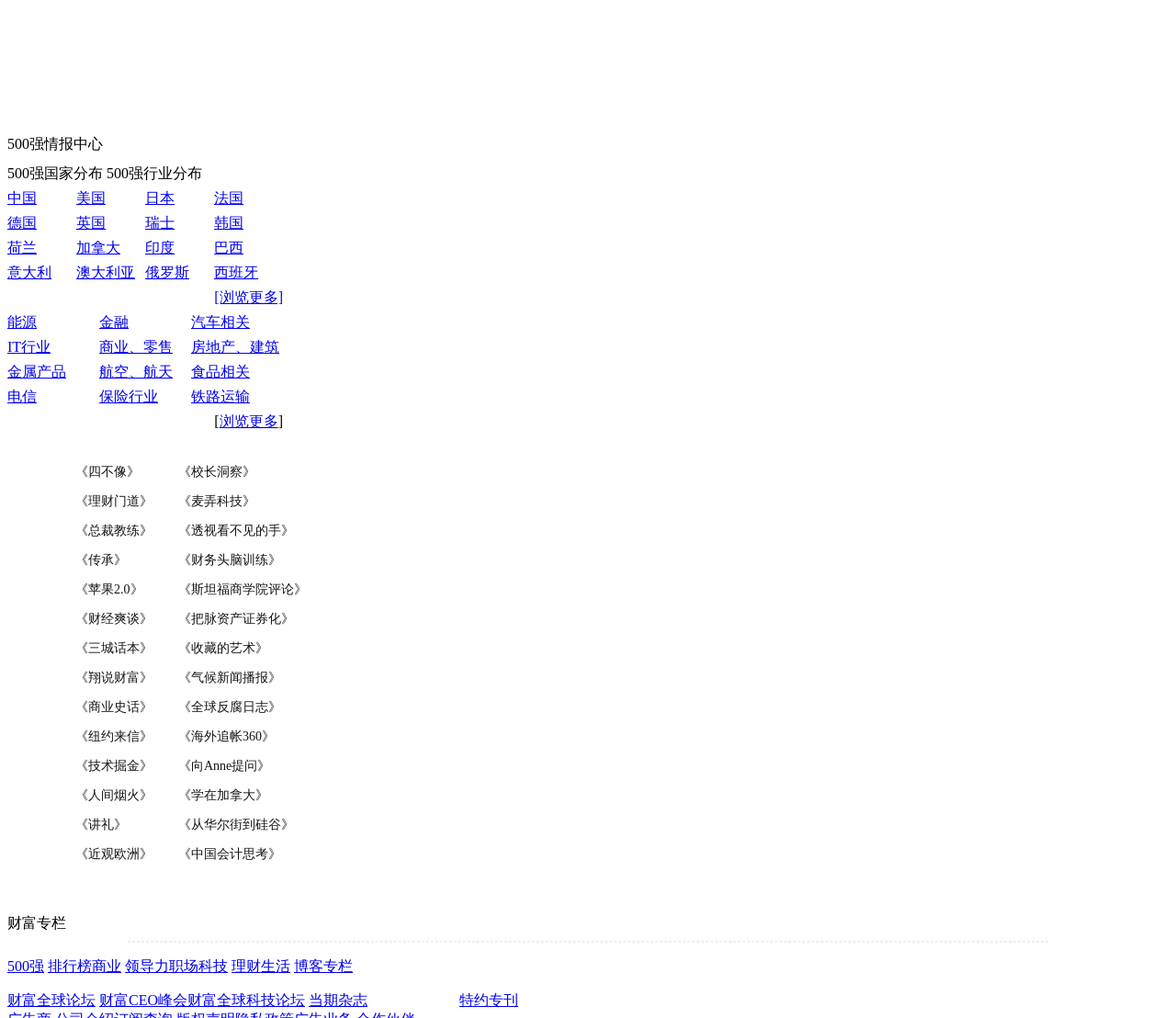Pinpoint the bounding box coordinates of the area that should be clicked to complete the following instruction: "Browse more countries". The coordinates must be given as four float numbers between 0 and 1, i.e., [left, top, right, bottom].

[0.182, 0.284, 0.241, 0.3]